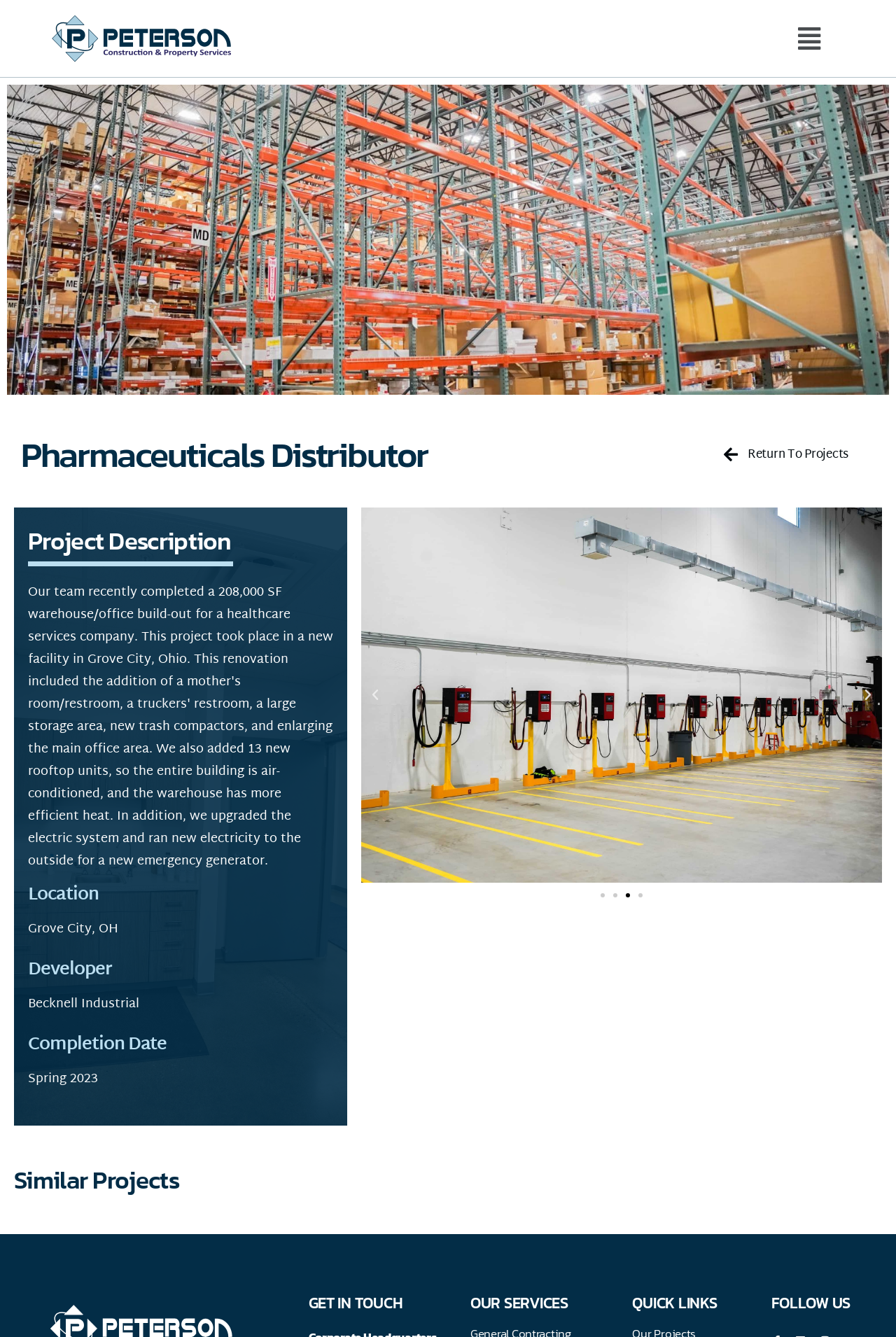How many rooftop units were added?
Refer to the image and provide a detailed answer to the question.

The answer can be found in the project description, which states 'We also added 13 new rooftop units, so the entire building is air-conditioned, and the warehouse has more efficient heat.'